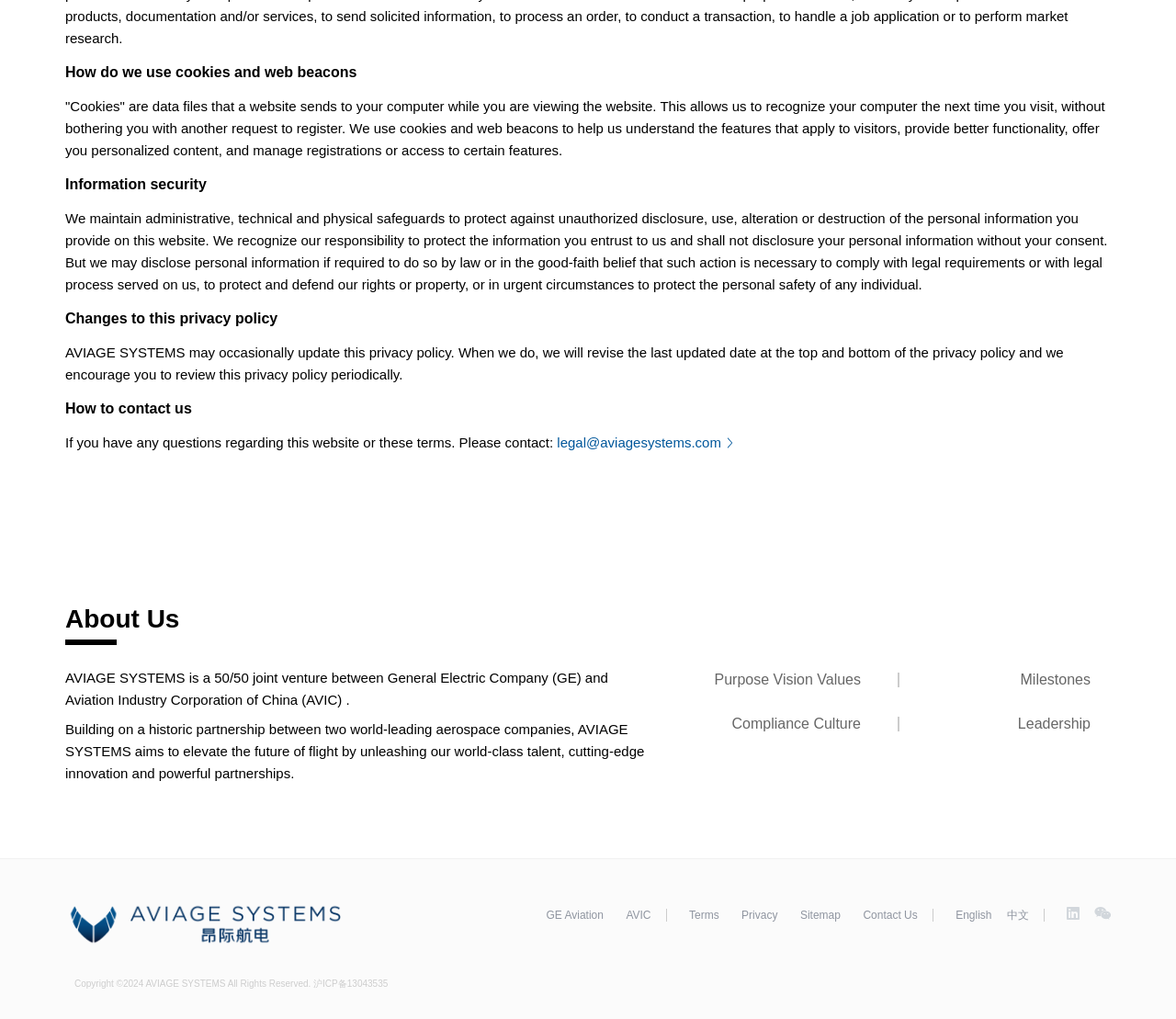Provide the bounding box coordinates of the HTML element this sentence describes: "Purpose Vision Values".

[0.607, 0.659, 0.732, 0.674]